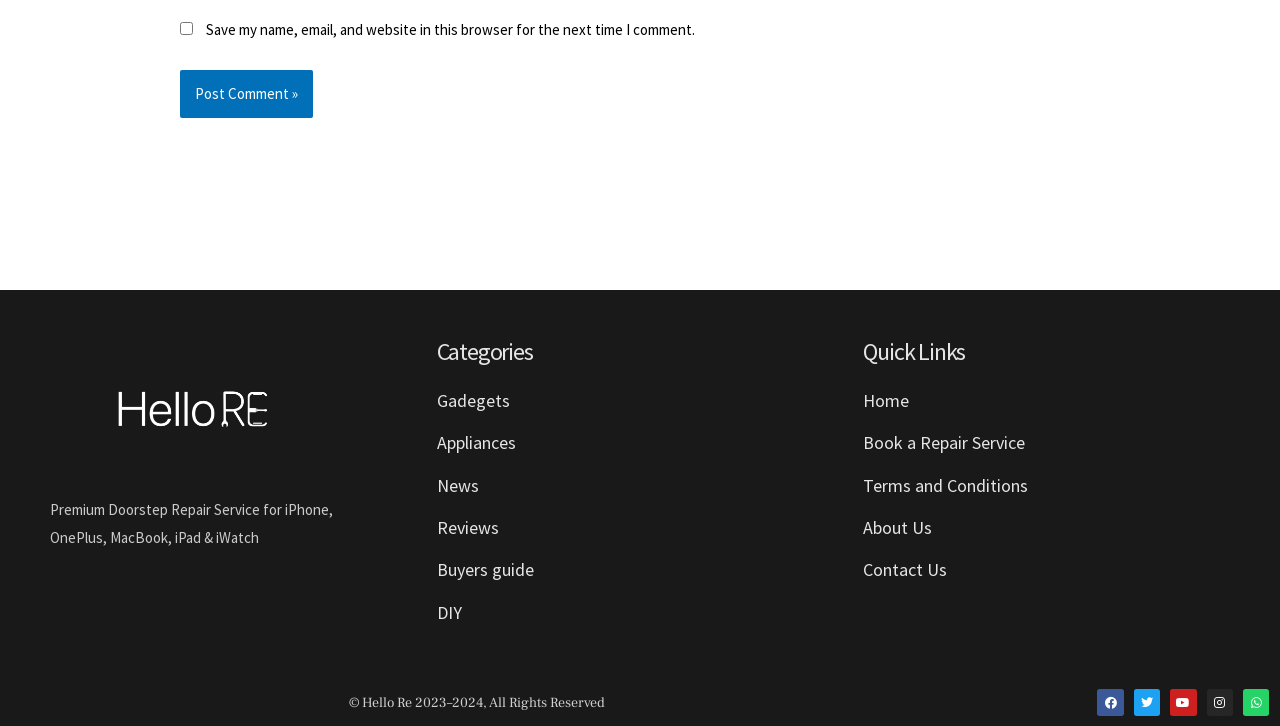Please identify the bounding box coordinates of the region to click in order to complete the given instruction: "Follow on Facebook". The coordinates should be four float numbers between 0 and 1, i.e., [left, top, right, bottom].

[0.857, 0.949, 0.878, 0.986]